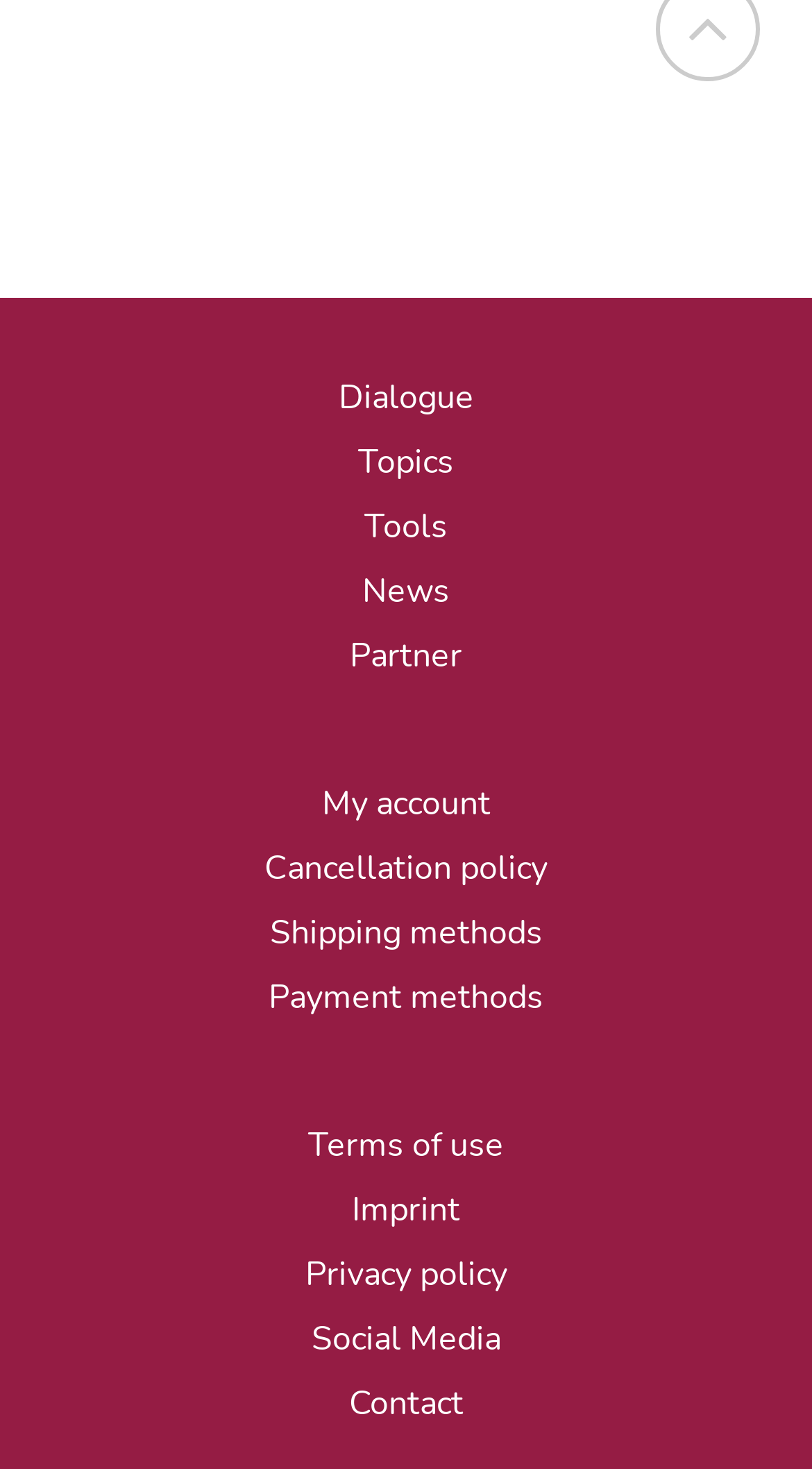Given the element description Terms of use, specify the bounding box coordinates of the corresponding UI element in the format (top-left x, top-left y, bottom-right x, bottom-right y). All values must be between 0 and 1.

[0.379, 0.764, 0.621, 0.795]